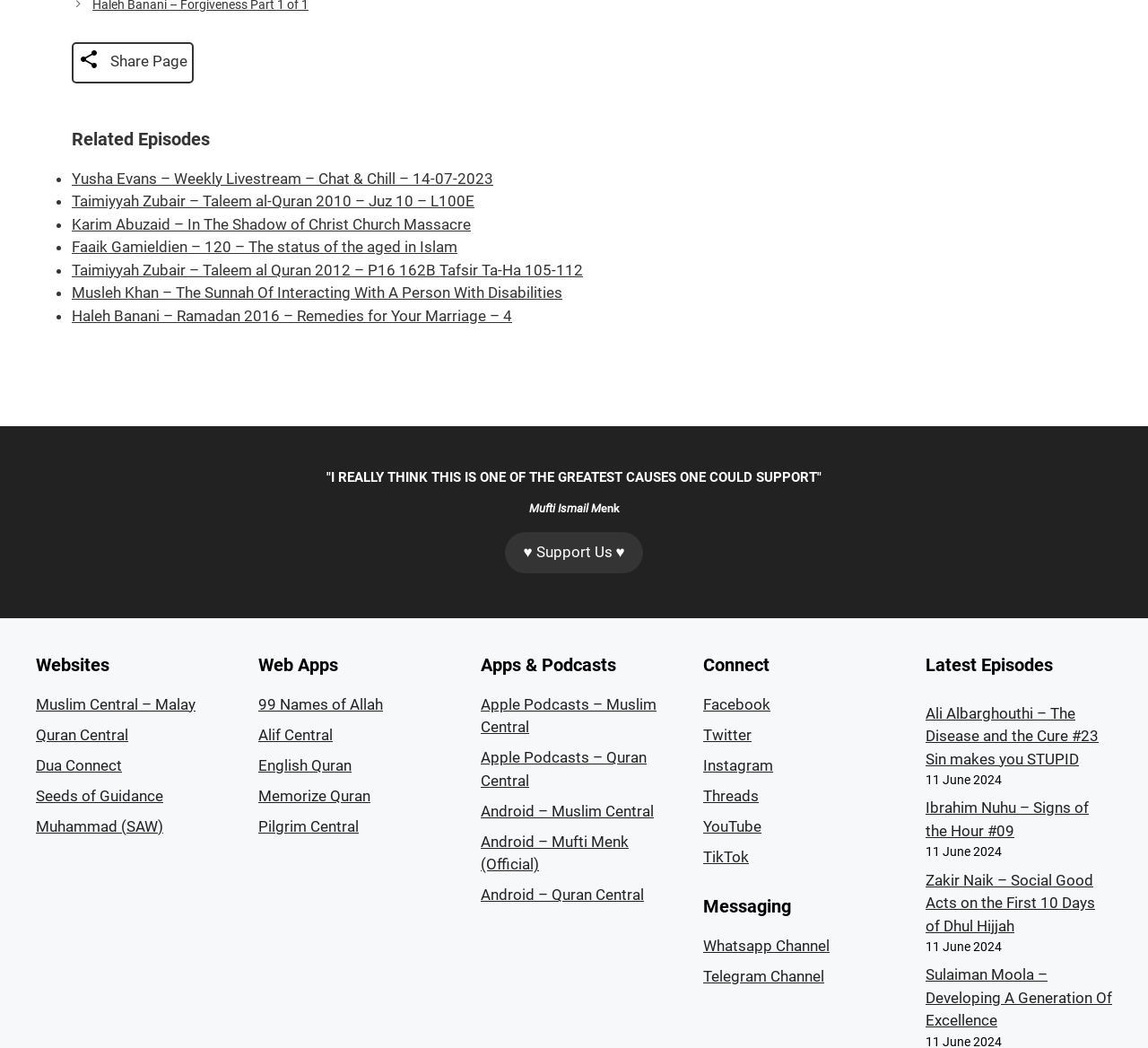Identify the bounding box coordinates for the UI element described as: "Community".

None